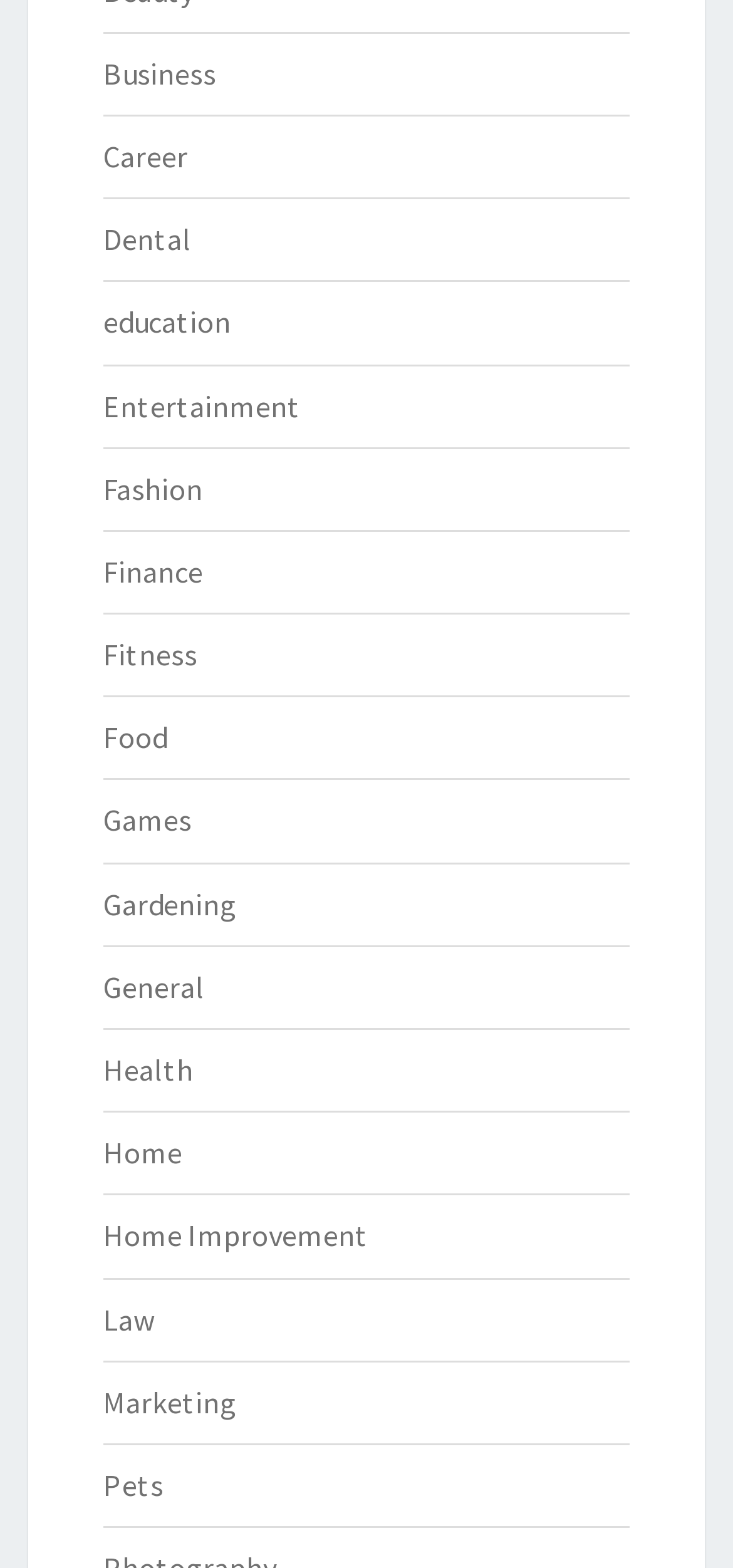Identify the bounding box for the given UI element using the description provided. Coordinates should be in the format (top-left x, top-left y, bottom-right x, bottom-right y) and must be between 0 and 1. Here is the description: Home Improvement

[0.141, 0.776, 0.503, 0.8]